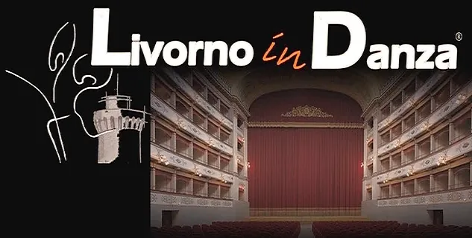Please respond to the question with a concise word or phrase:
What is the color of the curtains in the theater?

Red